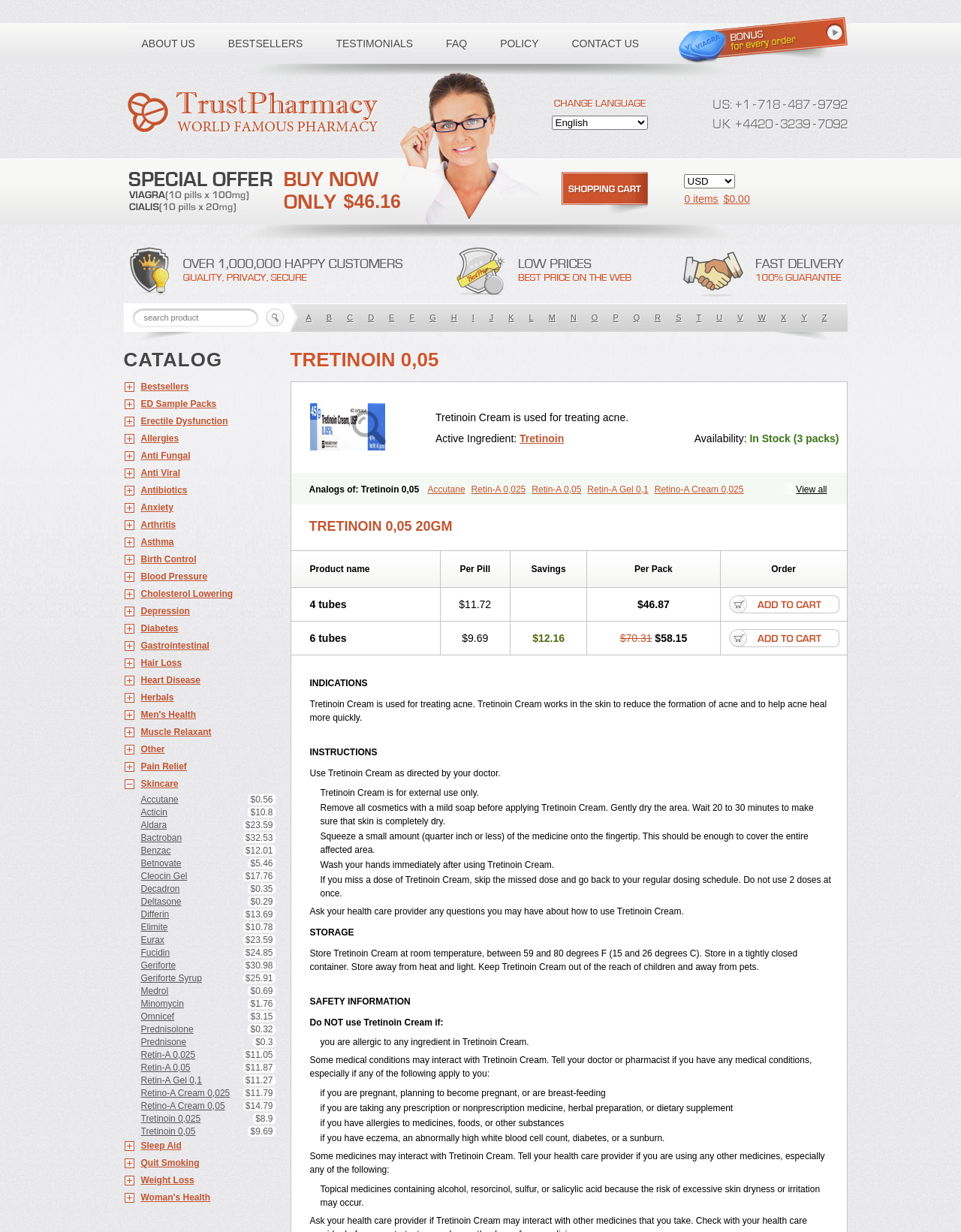Provide the bounding box coordinates of the HTML element this sentence describes: "Retin-A 0,025$11.05". The bounding box coordinates consist of four float numbers between 0 and 1, i.e., [left, top, right, bottom].

[0.129, 0.851, 0.286, 0.861]